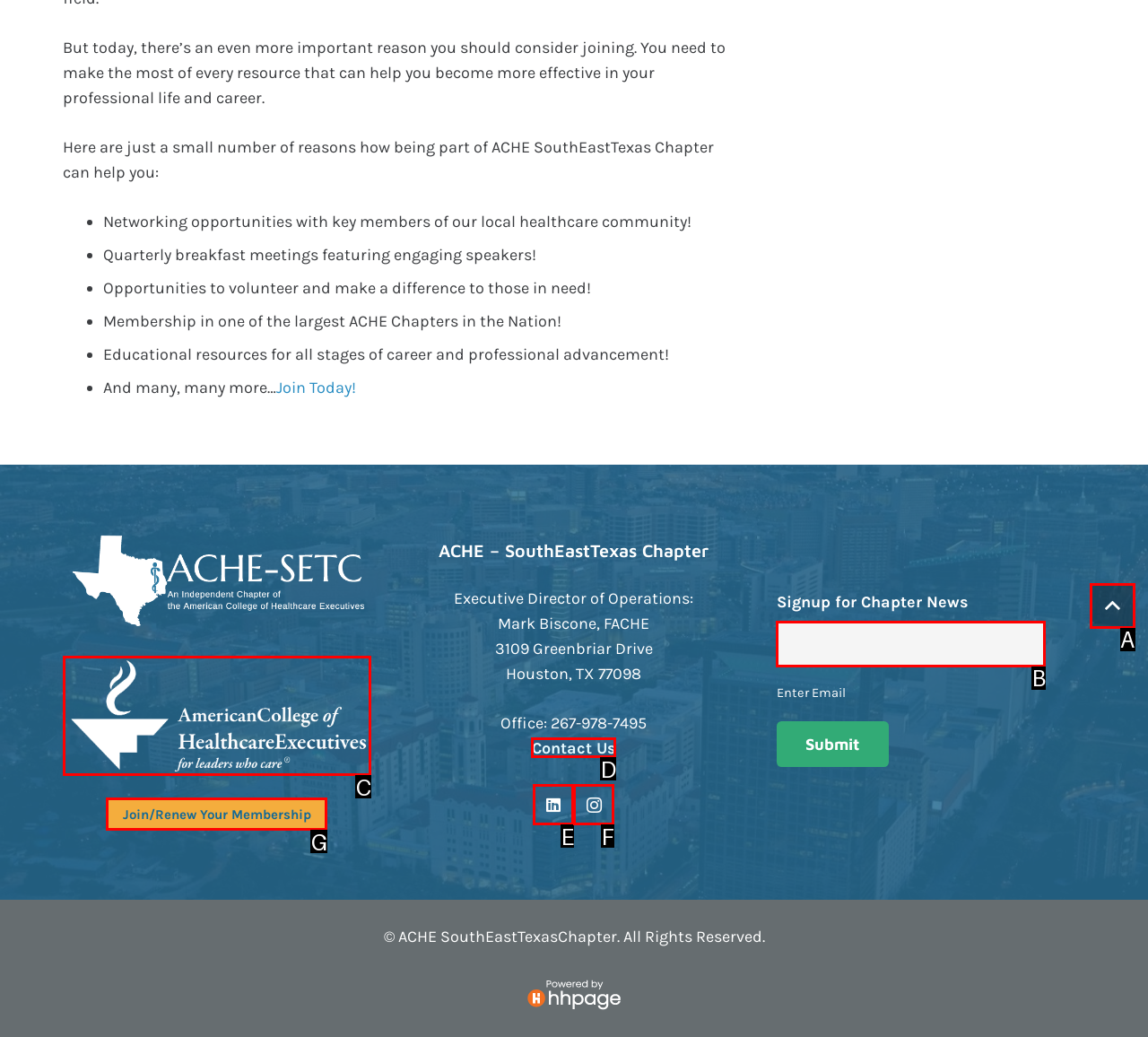With the description: Join/Renew Your Membership, find the option that corresponds most closely and answer with its letter directly.

G